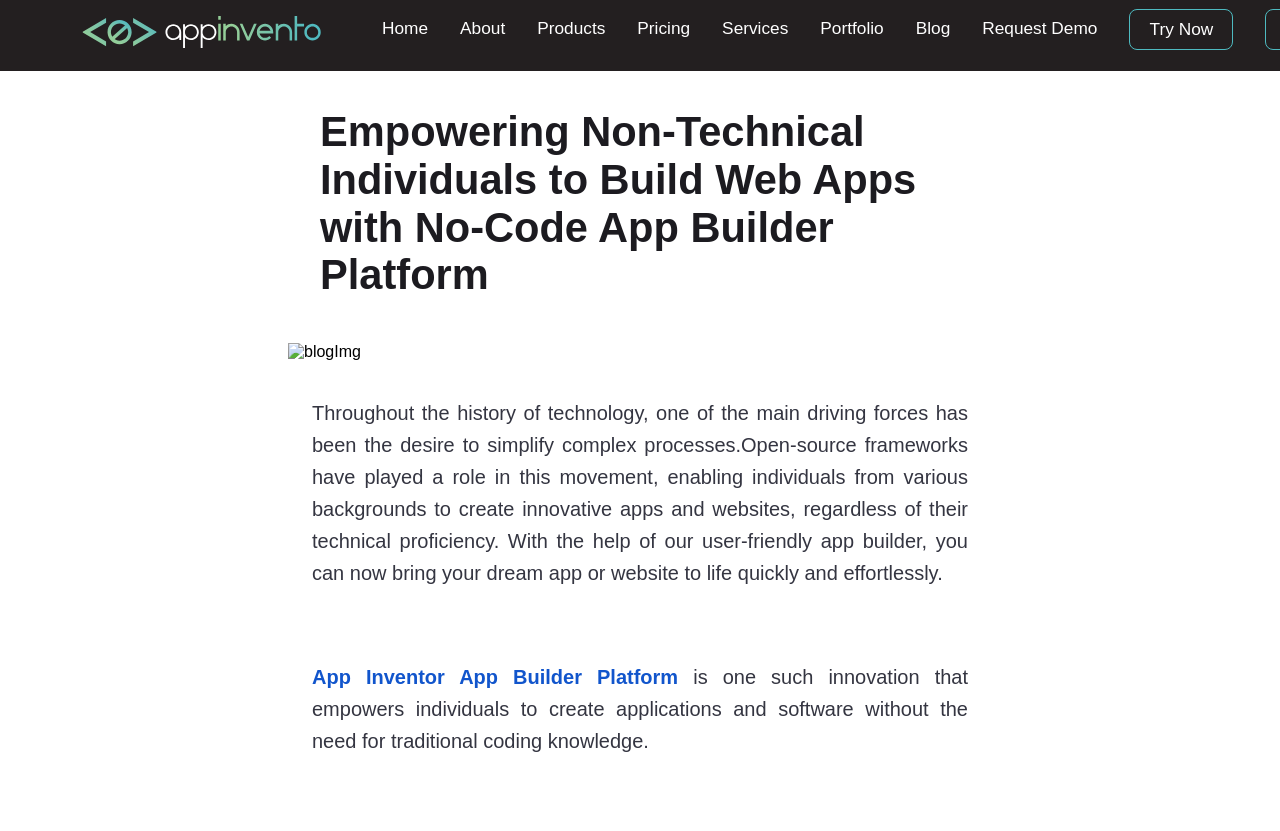Provide an in-depth caption for the webpage.

The webpage is about a no-code app builder platform, App Inventor App Builder Platform, which enables non-technical individuals to build web apps quickly and effortlessly. 

At the top left corner, there is a logo image of "No Code App Builder Platform" next to a link "barLink". 

To the right of the logo, there is a navigation menu consisting of 8 links: "Home", "About", "Products", "Pricing", "Services", "Portfolio", "Blog", and "Request Demo", followed by a "Try Now" button. 

Below the navigation menu, there is a heading that reads "Empowering Non-Technical Individuals to Build Web Apps with No-Code App Builder Platform". 

Next to the heading, there is an image "blogImg". 

Below the image, there is a paragraph of text that explains how open-source frameworks have simplified complex processes, enabling individuals to create innovative apps and websites regardless of their technical proficiency. The text also highlights the benefits of using the user-friendly app builder to bring one's dream app or website to life quickly and effortlessly. 

The paragraph is followed by a link to "App Inventor App Builder Platform" and another sentence of text that further emphasizes the empowerment of individuals to create applications and software without traditional coding knowledge.